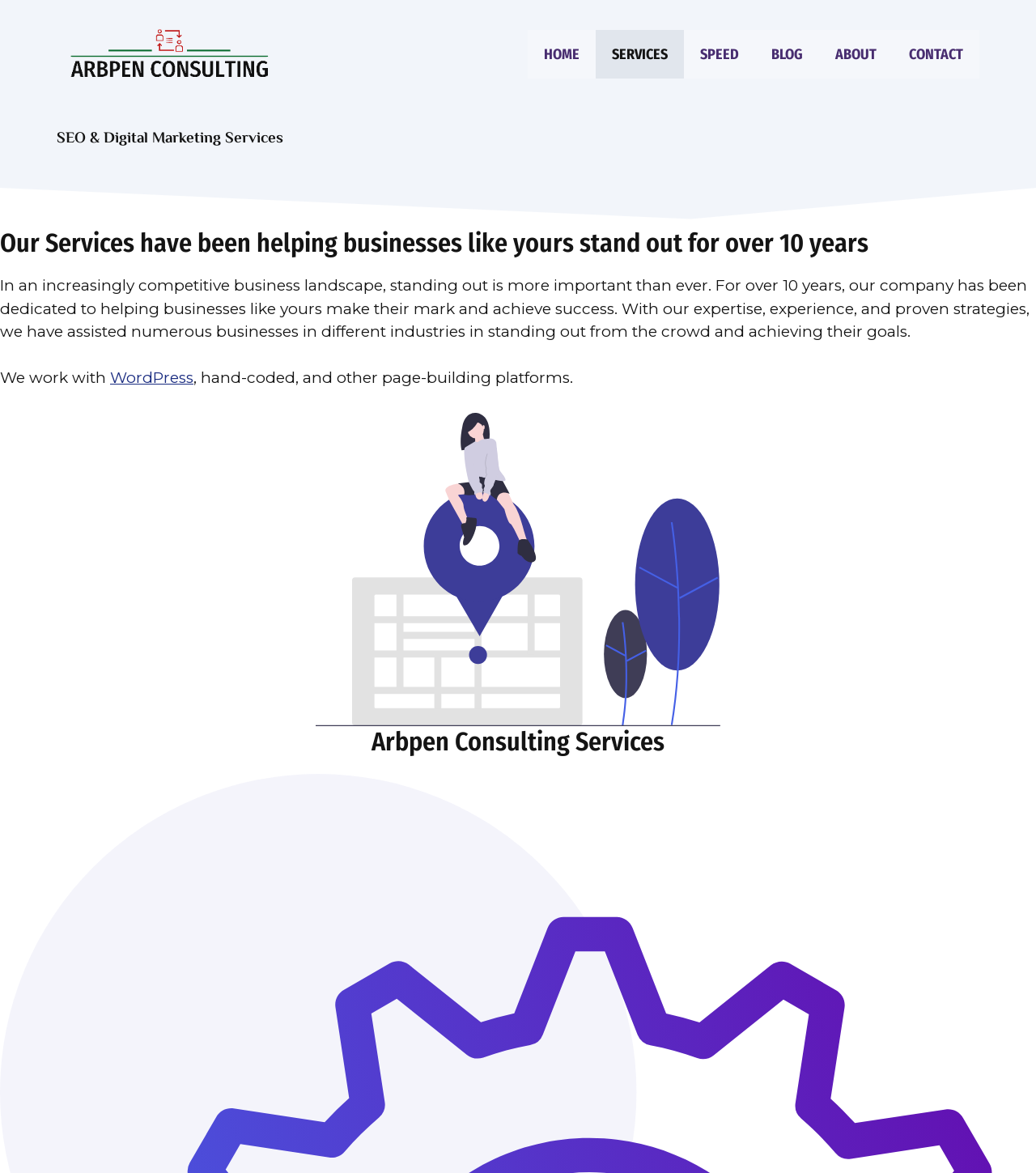Using the webpage screenshot, find the UI element described by alt="Arbpen Consulting". Provide the bounding box coordinates in the format (top-left x, top-left y, bottom-right x, bottom-right y), ensuring all values are floating point numbers between 0 and 1.

[0.055, 0.037, 0.273, 0.053]